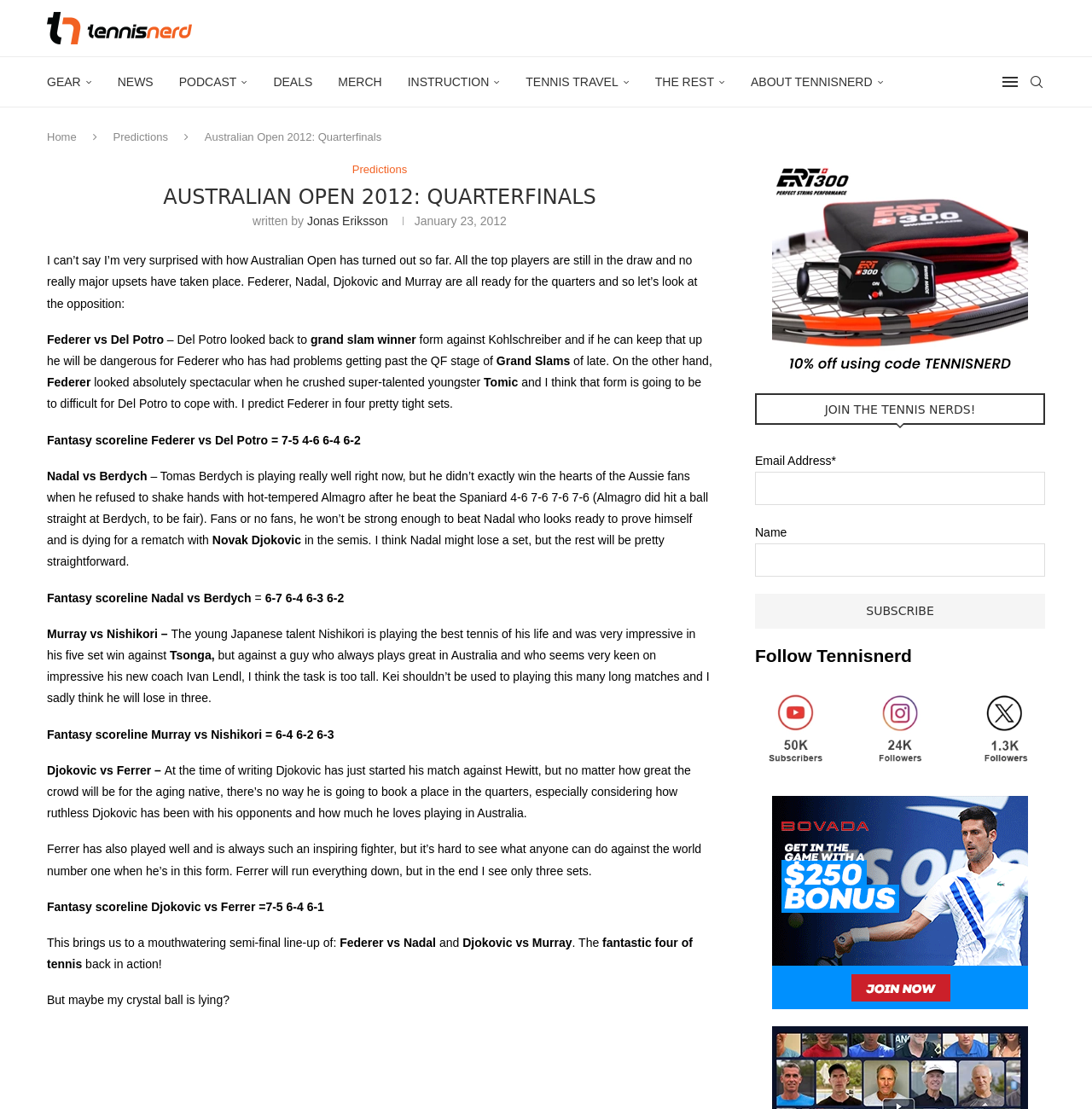How many links are there in the top navigation bar?
Based on the visual content, answer with a single word or a brief phrase.

8